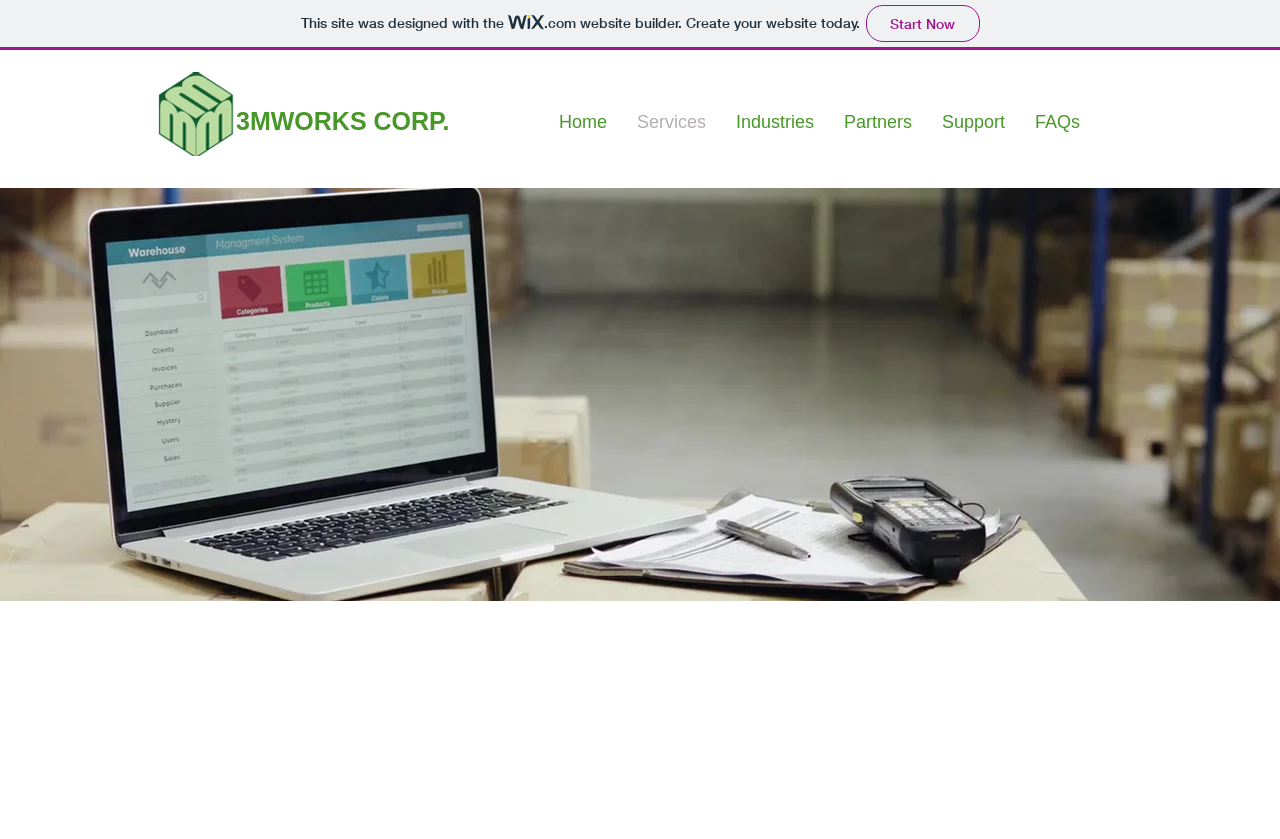What type of website builder was used to create this site?
Please answer the question with a detailed response using the information from the screenshot.

I determined the answer by looking at the link element with the text 'This site was designed with the wix.com website builder.' which explicitly mentions the website builder used.